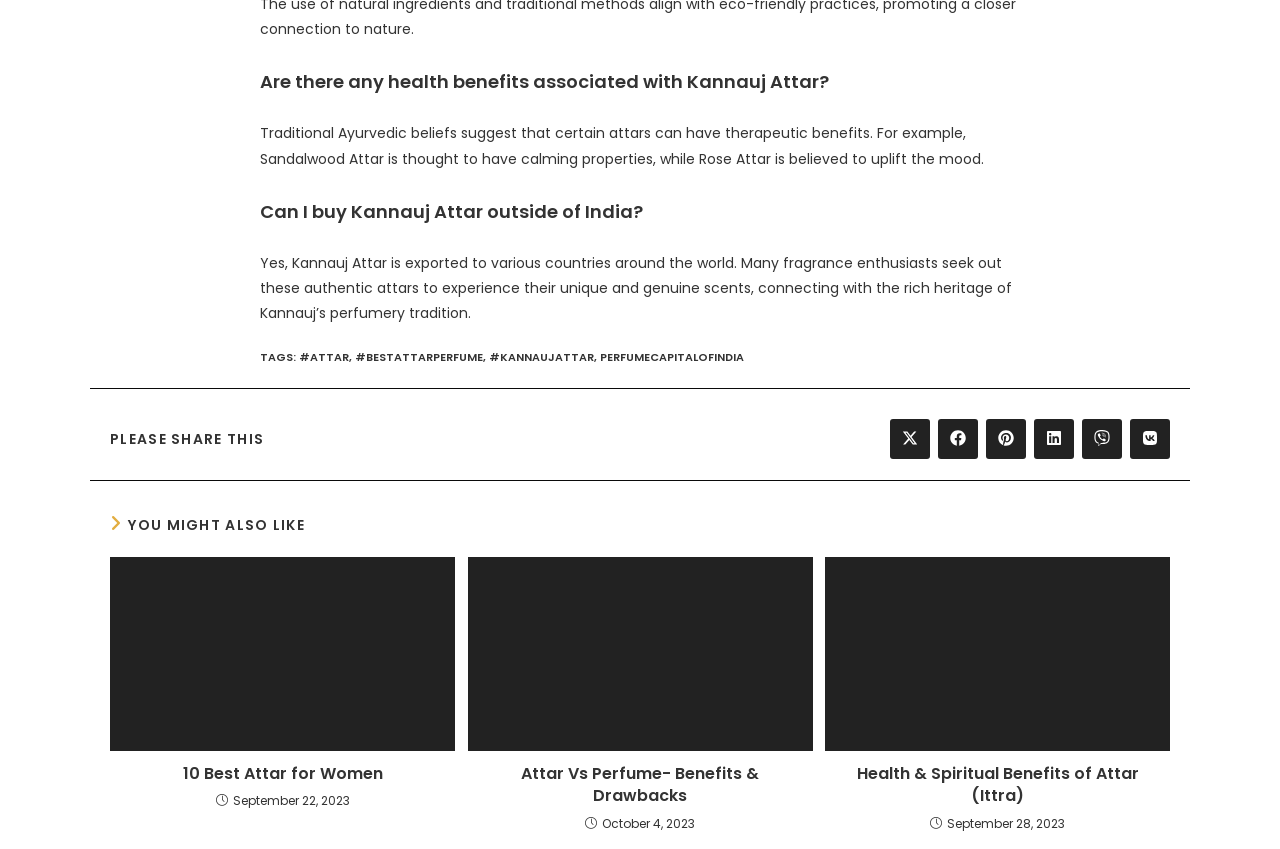What are the sharing options available?
Please look at the screenshot and answer in one word or a short phrase.

Multiple options